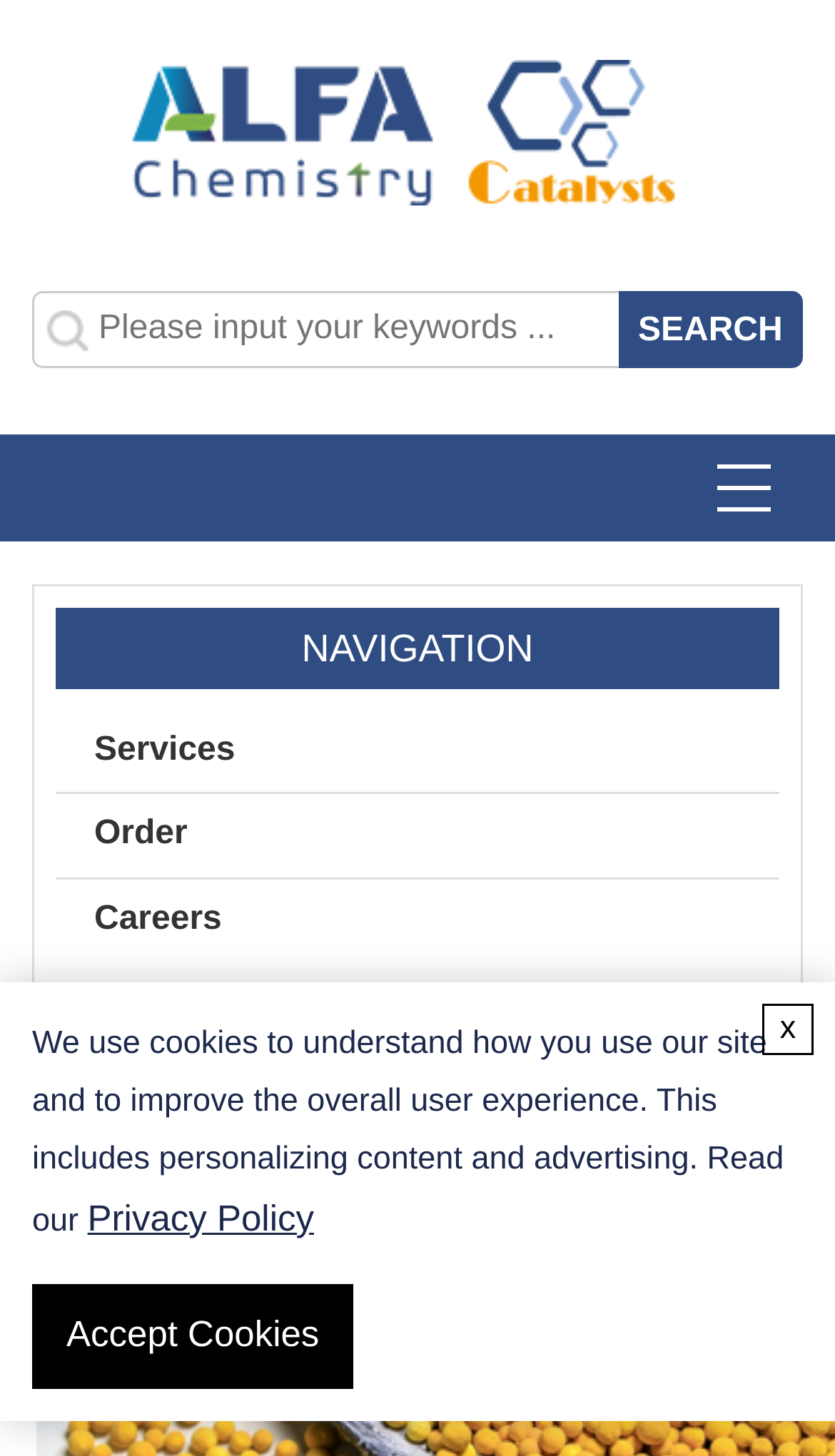Utilize the details in the image to thoroughly answer the following question: What is the logo of this website?

I found the logo by looking at the top-left corner of the webpage, where I saw an image with the text 'Alfa Chemistry Logo'.